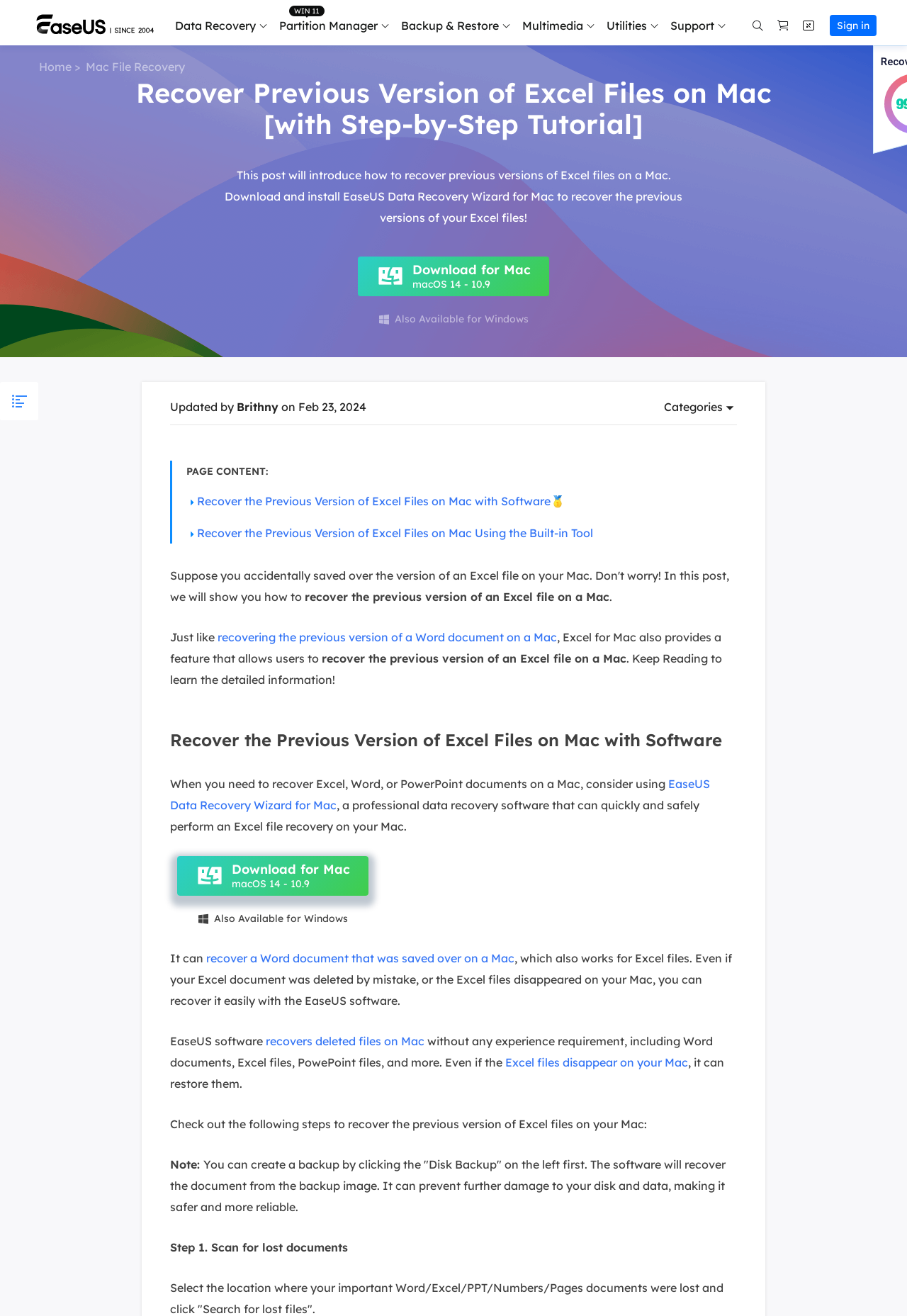Please specify the bounding box coordinates for the clickable region that will help you carry out the instruction: "Explore Partition Manager".

[0.3, 0.011, 0.435, 0.027]